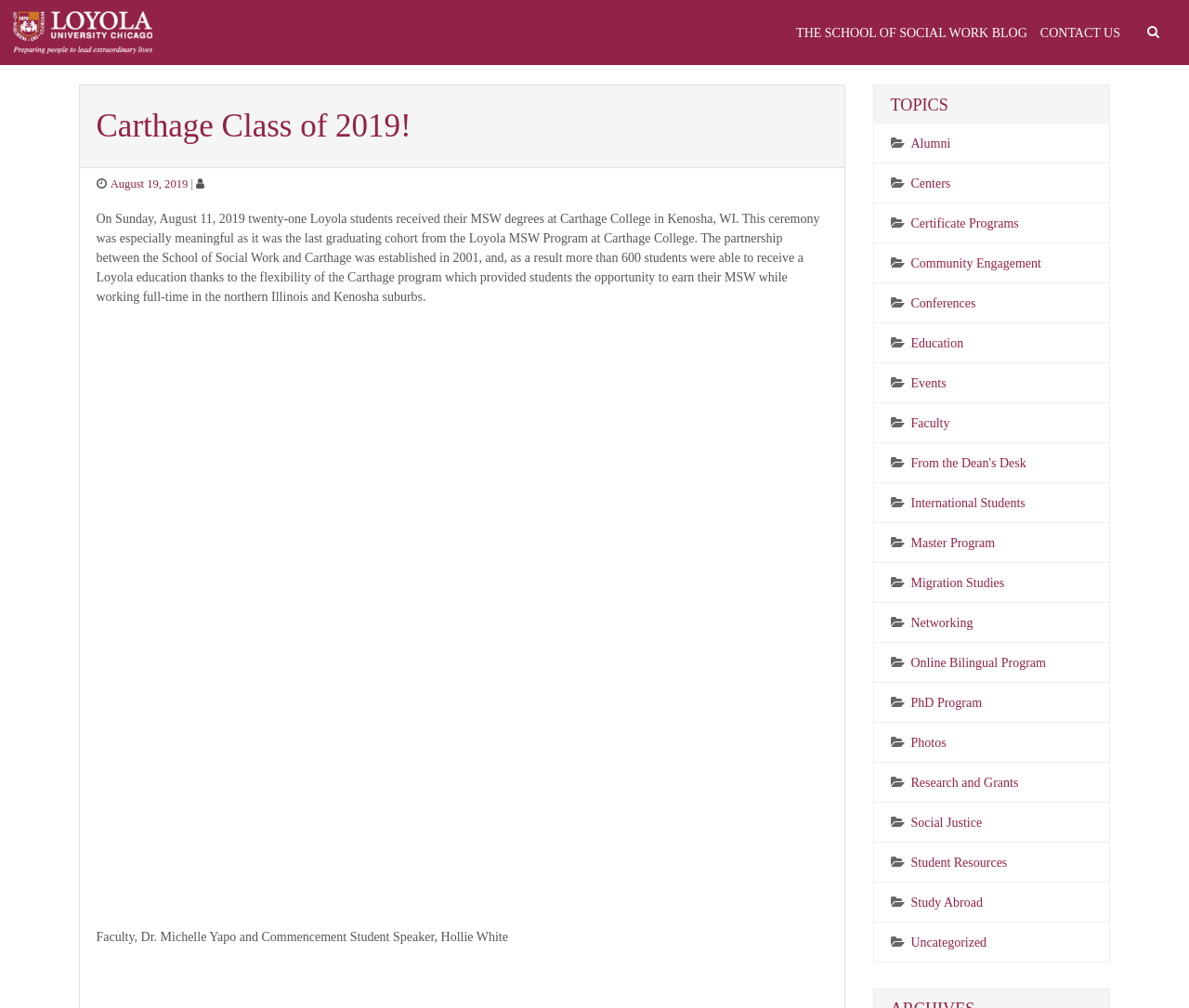Find the bounding box of the UI element described as follows: "Online Bilingual Program".

[0.766, 0.65, 0.88, 0.664]